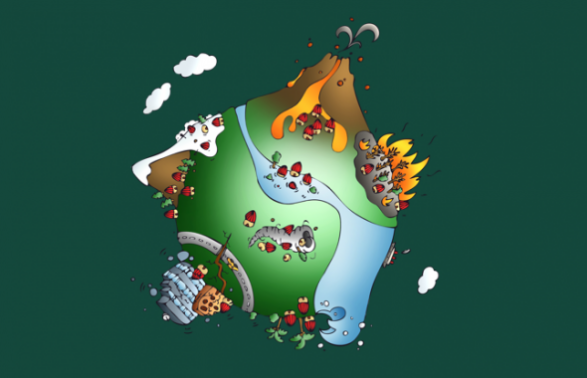Explain in detail what you see in the image.

The image portrays a vibrant, stylized representation of the Earth, depicting various natural disasters and hazards that can occur around the globe. On one side, a volcano emits smoke and lava, symbolizing volcanic activity. In contrast, another section features a serene river winding through lush landscapes, emphasizing the tranquility of nature. 

Scattered throughout the scene are illustrations of different risks: a tornado illustrated with swirling winds, floodwaters engulfing structures, and a heavy earthquake shaking the ground. The overall design is colorful and engaging, aimed at educating viewers, particularly children, about risk awareness and the importance of understanding environmental hazards. 

This image serves as an educational tool, highlighting the need for both knowledge and responsible behavior in the face of natural disasters, fostering a culture of risk education that is essential for sustainable development.